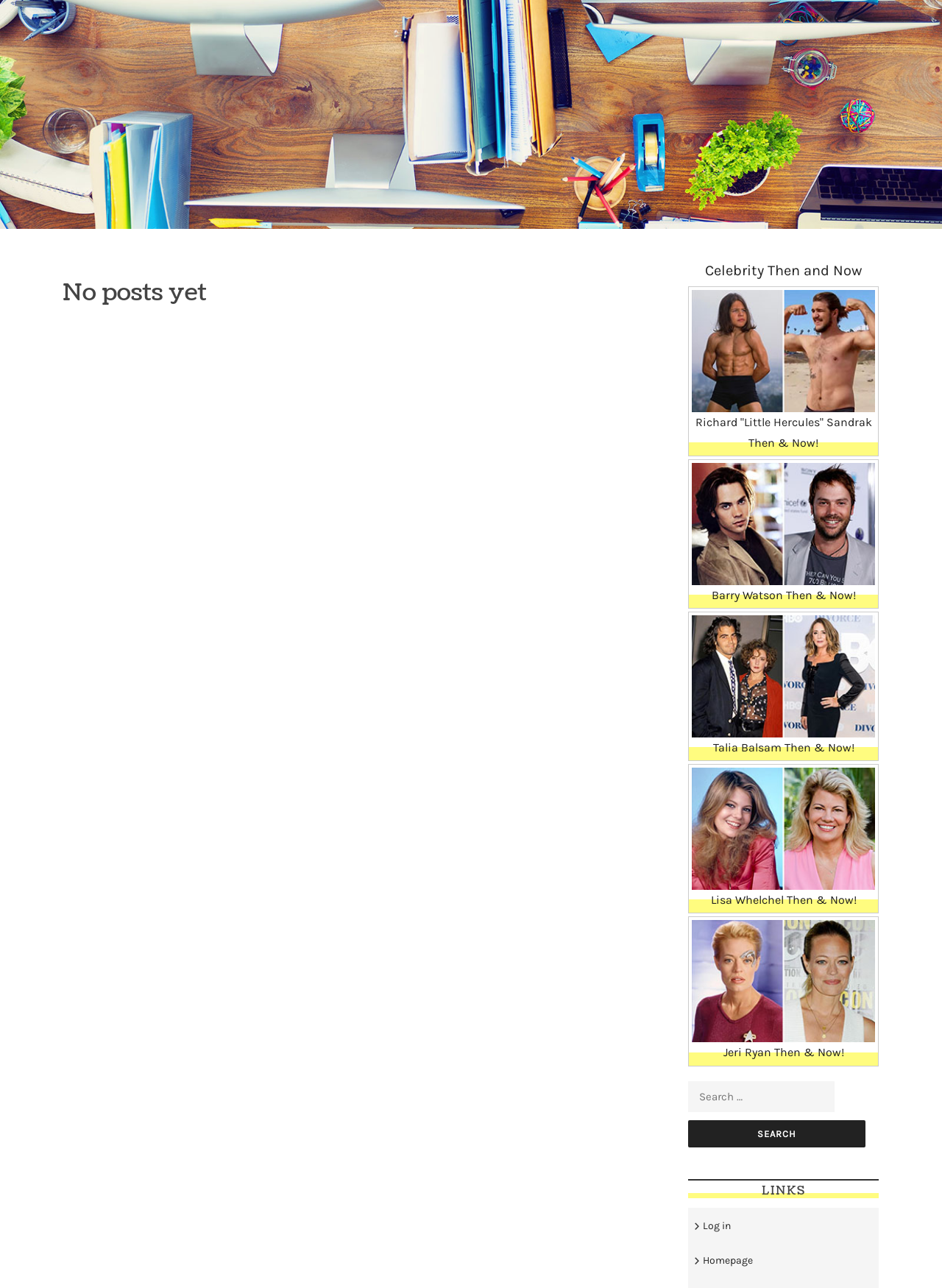What is the purpose of the search box?
Please provide a comprehensive answer based on the contents of the image.

The search box is located at the bottom of the webpage, and it has a label 'Search for:' and a button 'Search'. This suggests that the purpose of the search box is to allow users to search for specific content within the blog.